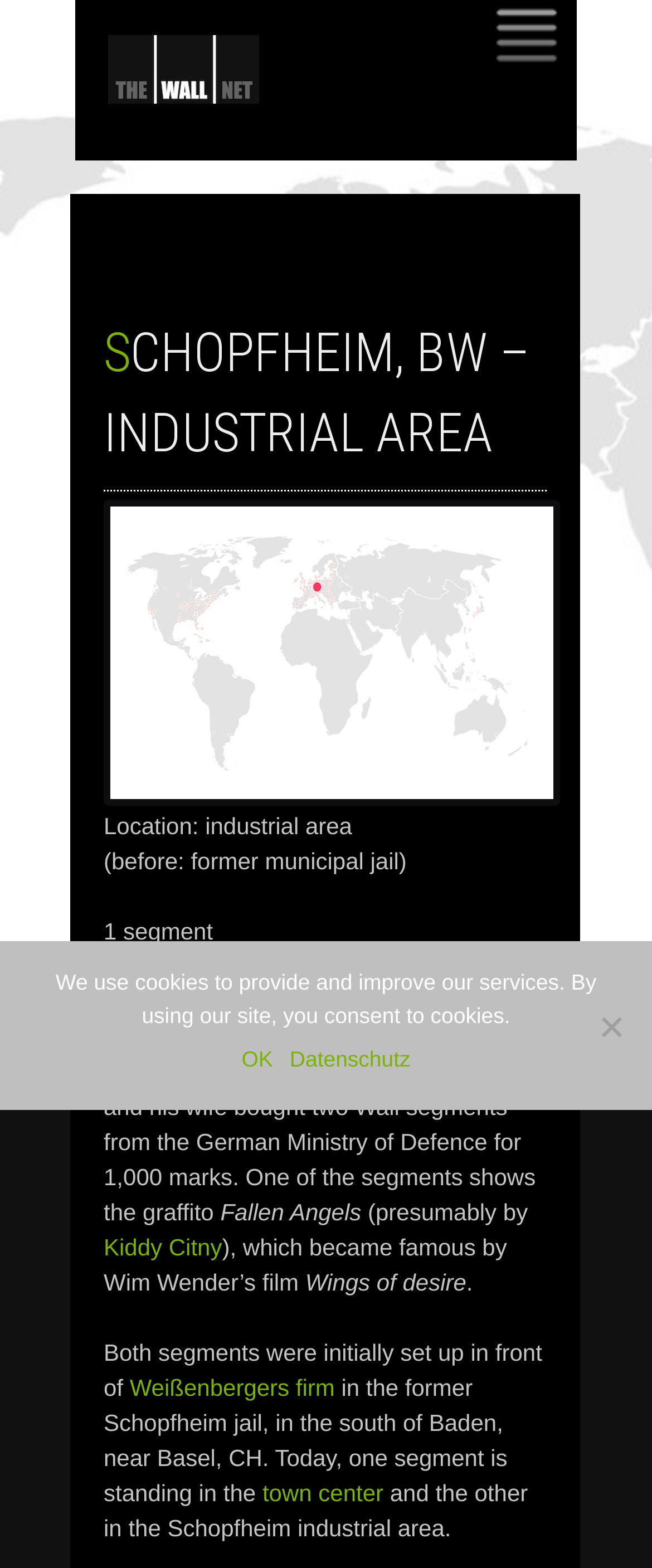What is the current location of one of the segments?
Refer to the image and respond with a one-word or short-phrase answer.

In the town center